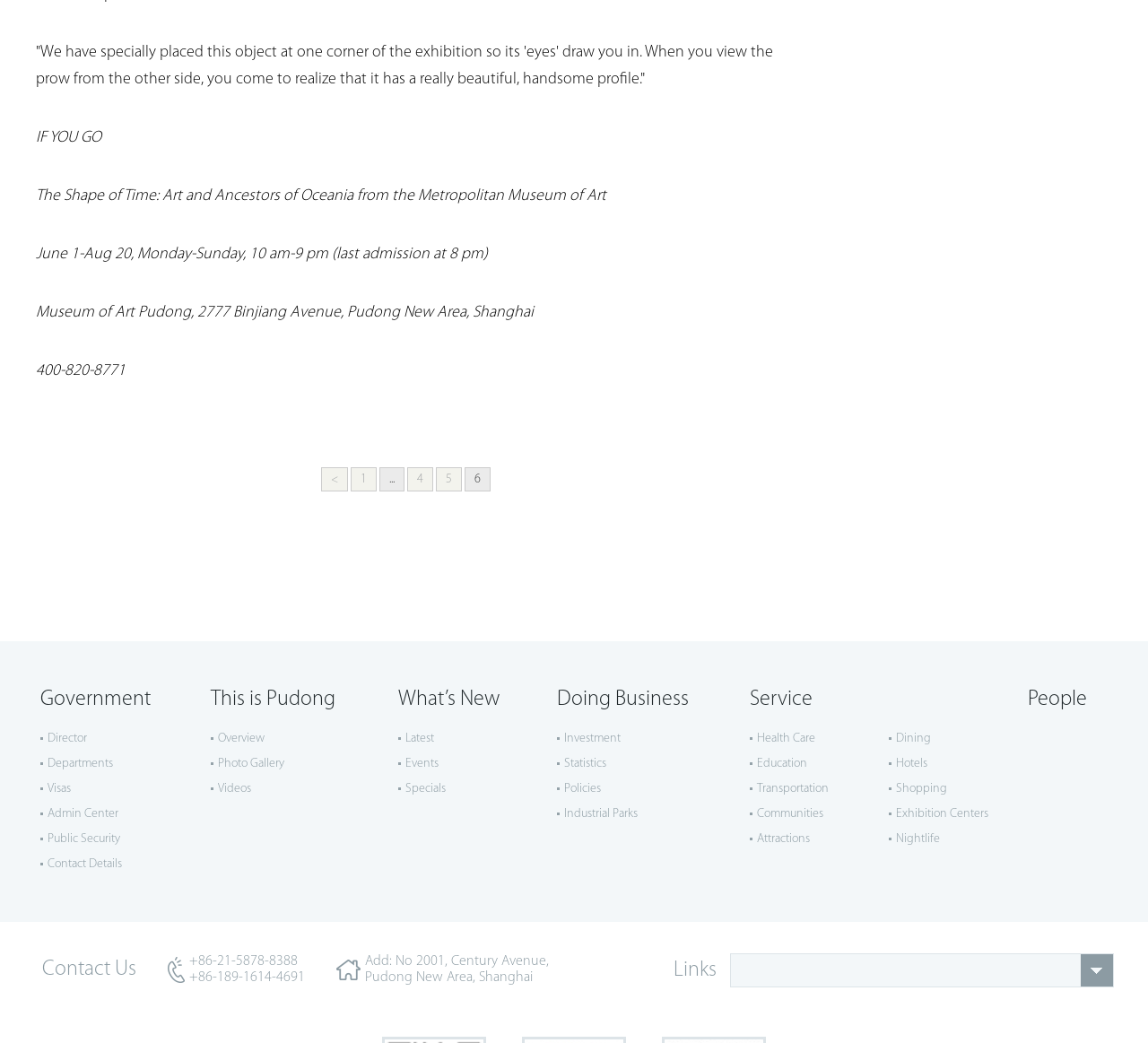Using the webpage screenshot, locate the HTML element that fits the following description and provide its bounding box: "Post a job".

None